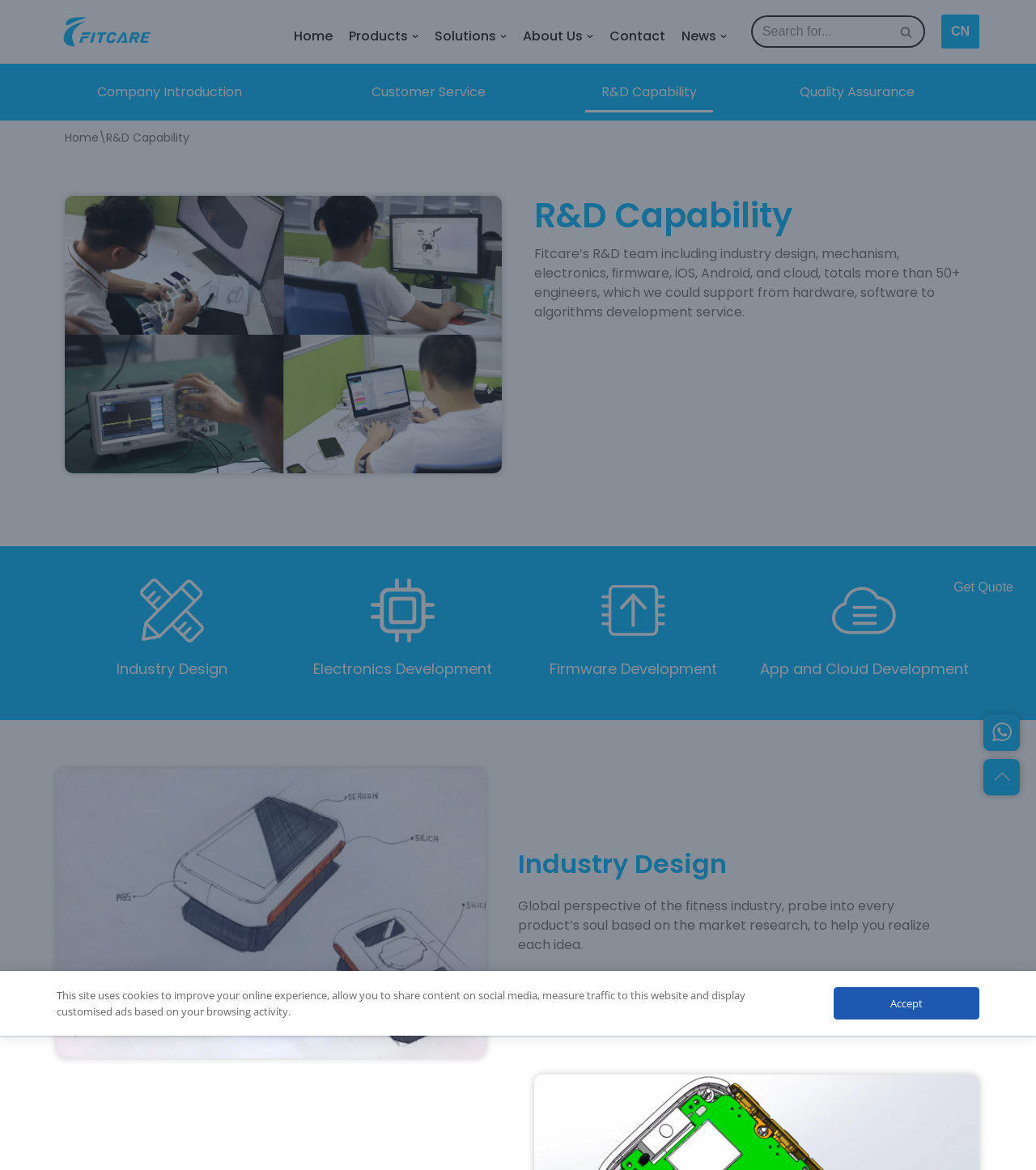Identify the bounding box coordinates of the region that should be clicked to execute the following instruction: "Learn more about Fitcare's R&D Capability".

[0.565, 0.062, 0.688, 0.096]